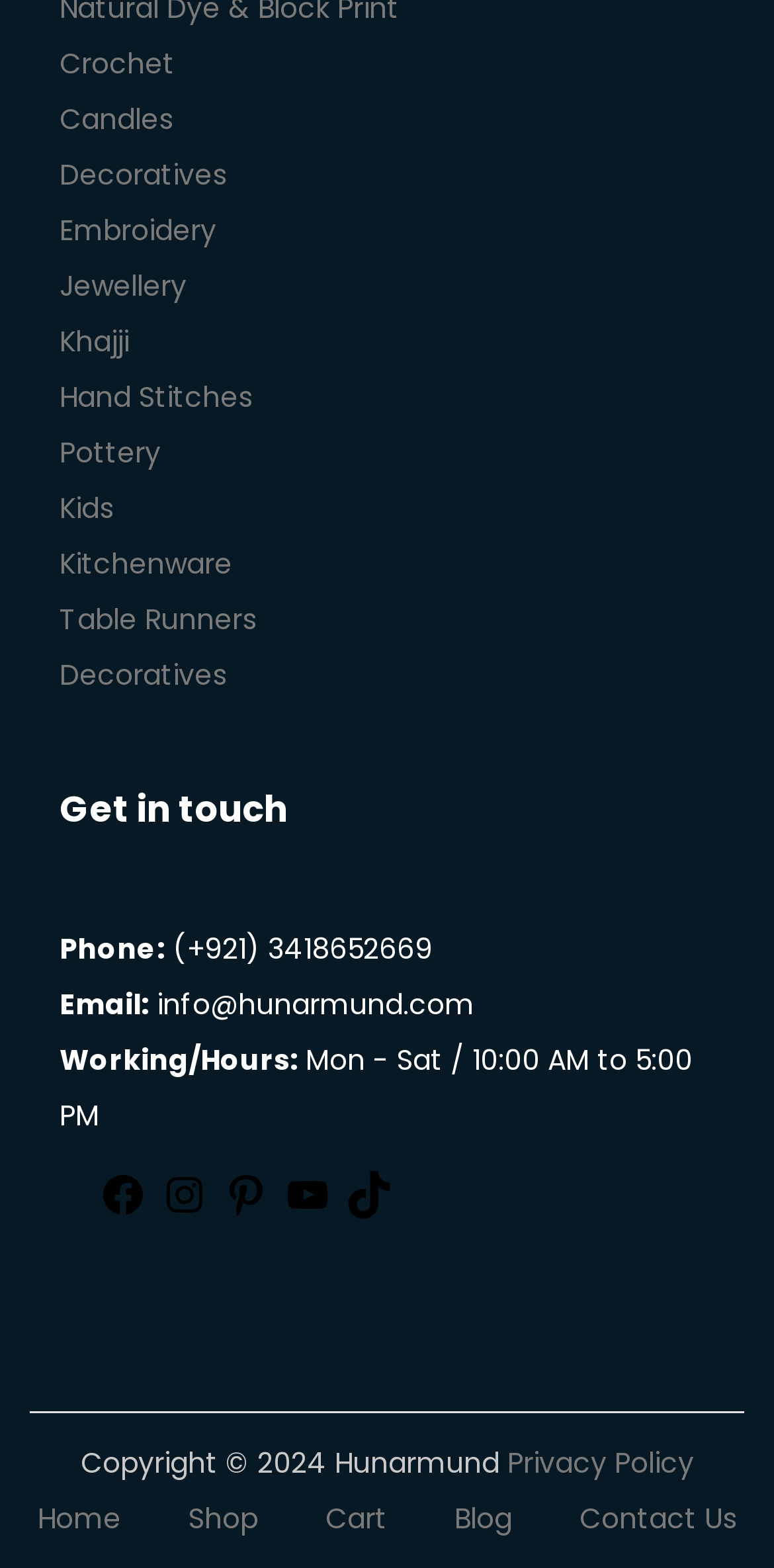Provide the bounding box coordinates for the area that should be clicked to complete the instruction: "go to May 2023".

None